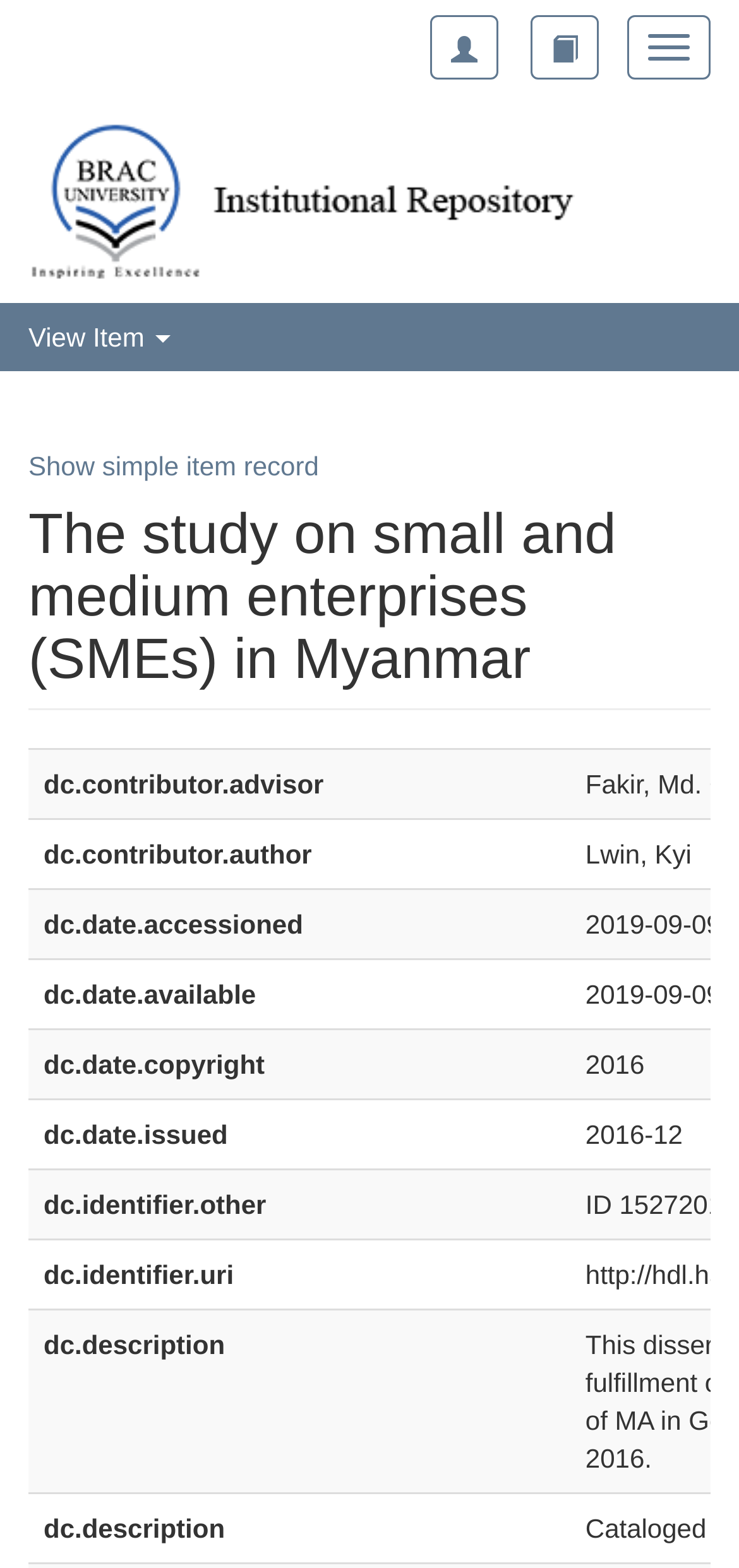What is the label of the first grid cell?
Refer to the screenshot and respond with a concise word or phrase.

dc.contributor.advisor